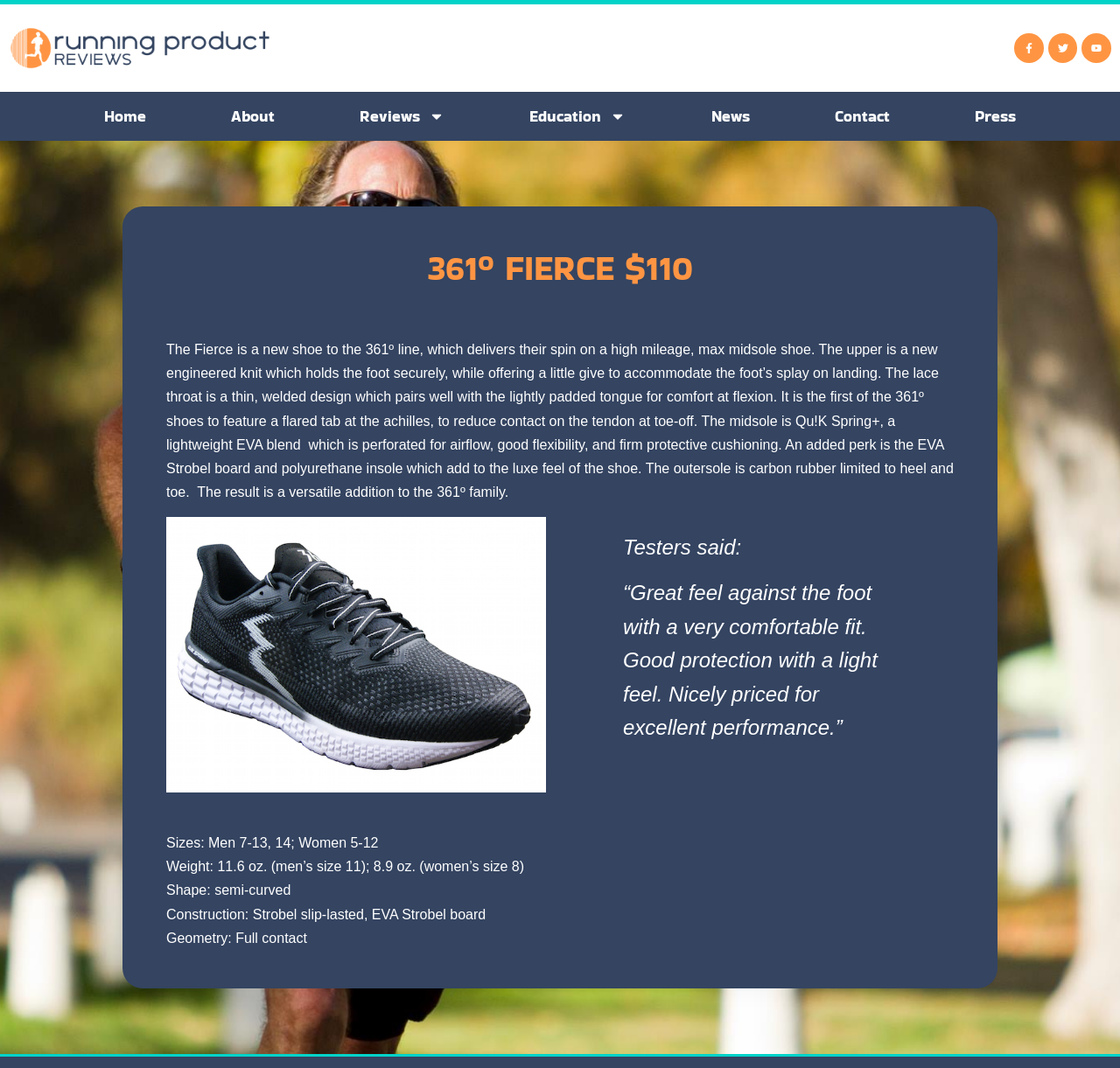What is the material of the outersole?
Provide a short answer using one word or a brief phrase based on the image.

Carbon rubber